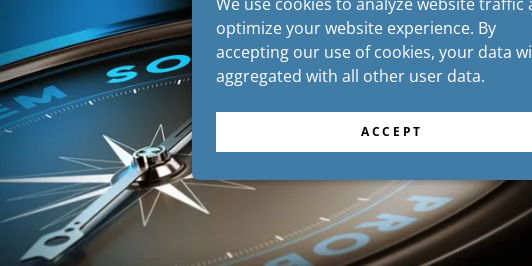What is the label on the call-to-action button?
Refer to the image and offer an in-depth and detailed answer to the question.

The call-to-action button is a prominent element in the image, and it invites users to consent to the website's cookie policy. By examining the image, it is clear that the button is labeled 'ACCEPT', which indicates that users can click on it to agree to the policy.